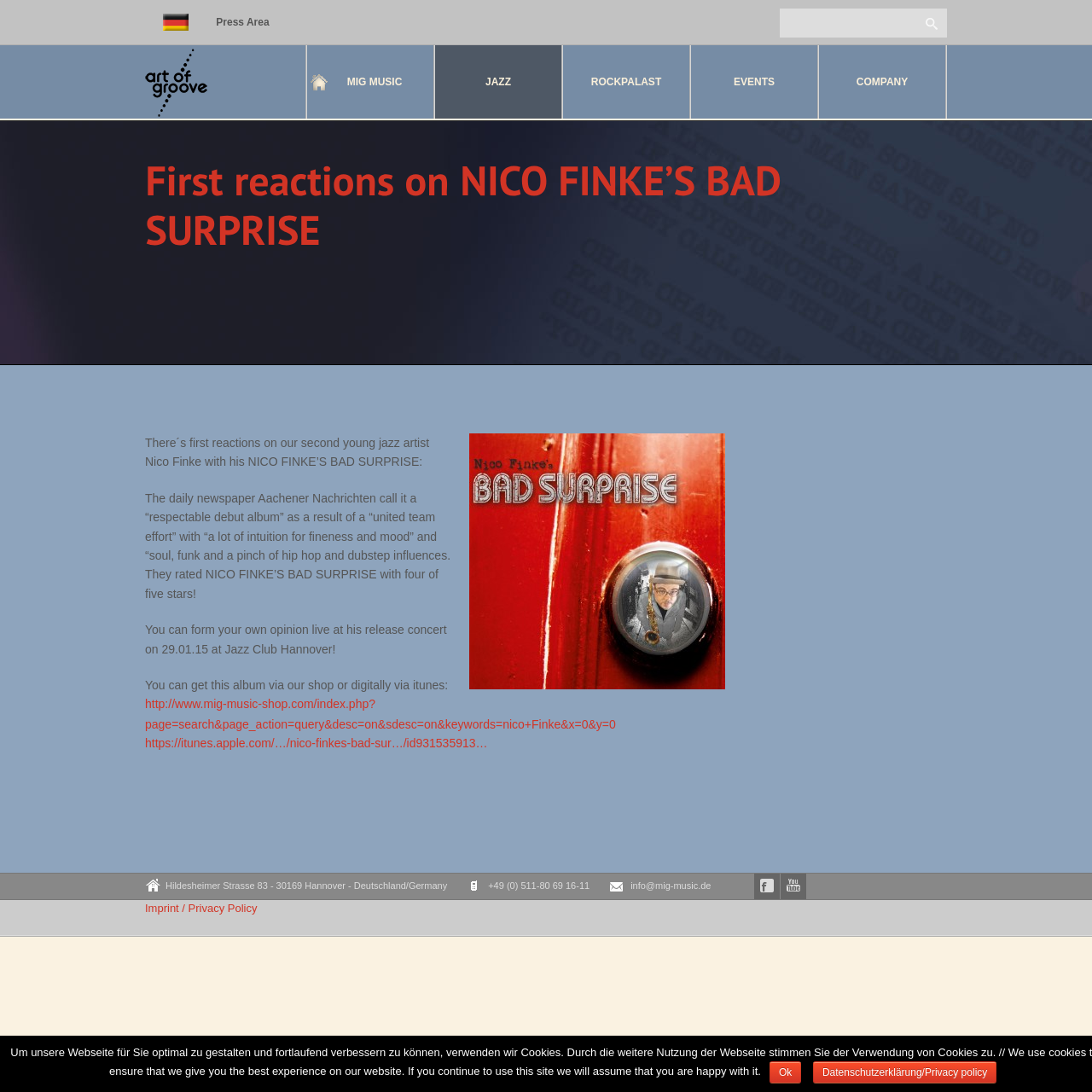What is the address of the Jazz Club Hannover?
Please provide a single word or phrase answer based on the image.

not mentioned